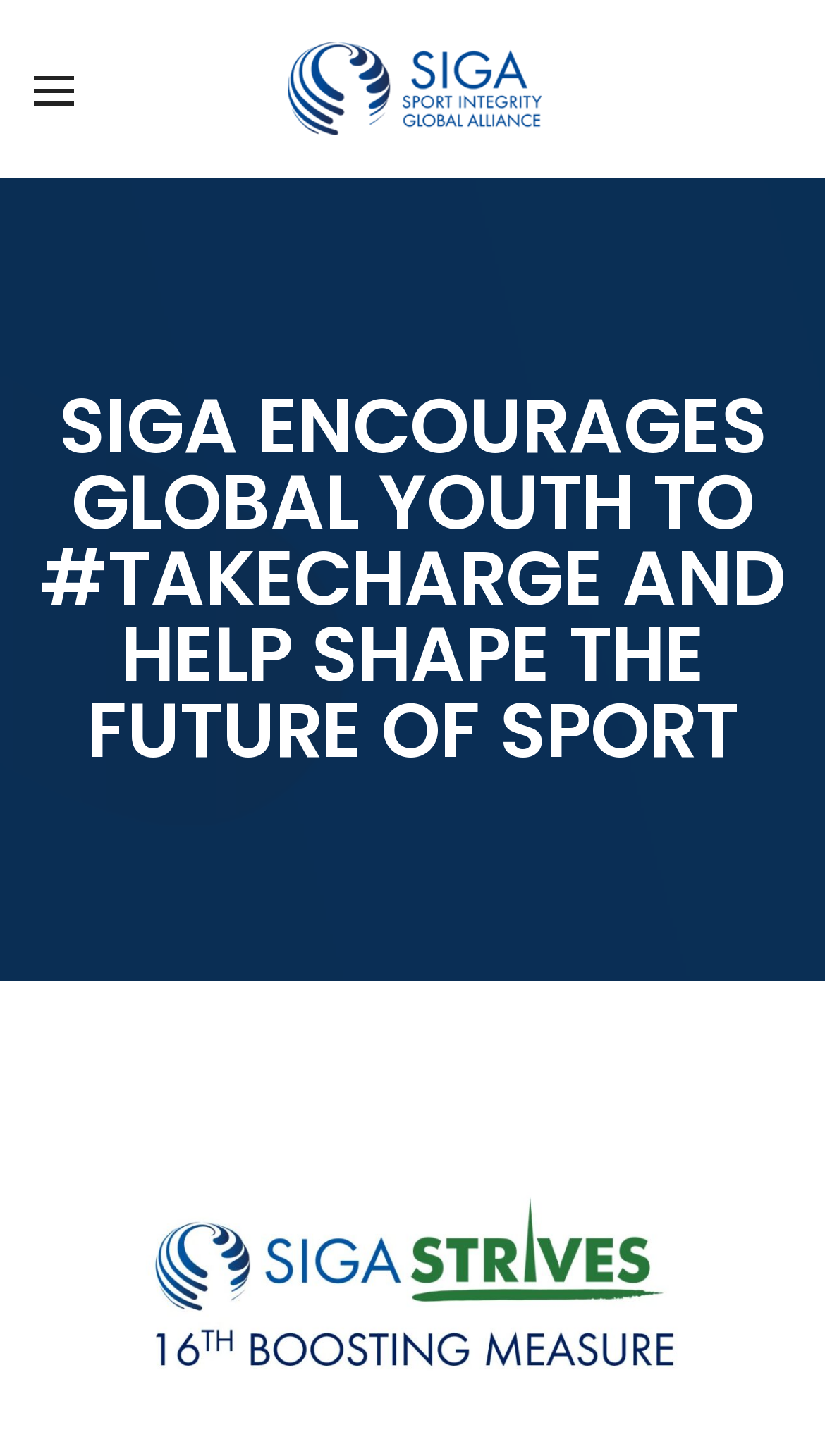What is the purpose of the 'SIGA Supporters' section?
Provide an in-depth and detailed explanation in response to the question.

The purpose of the 'SIGA Supporters' section can be inferred from the link 'SIGA SUPPORTERS'. This suggests that the section is intended to list the supporters of SIGA, which could include organizations or individuals who support the organization's mission.